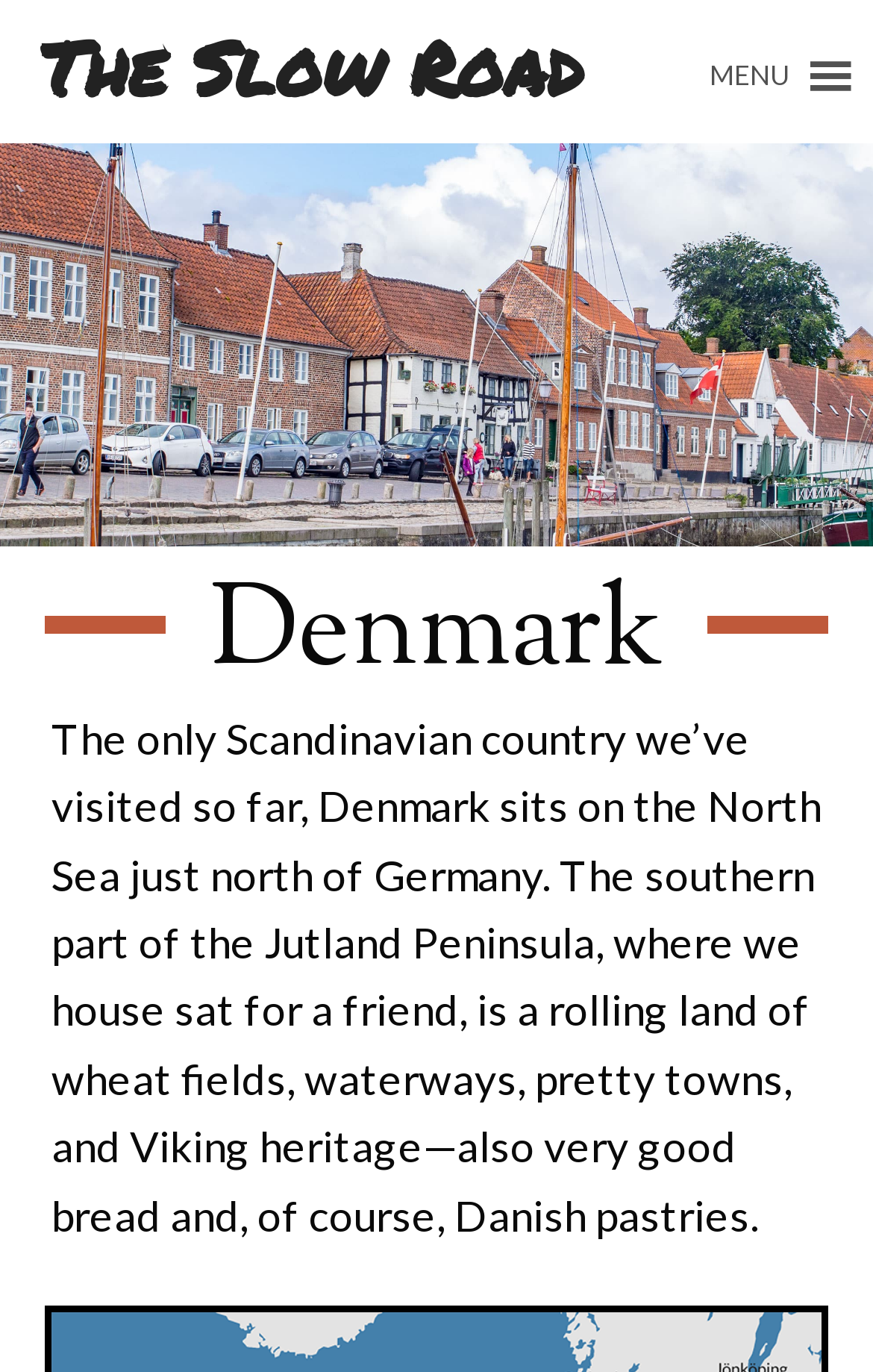Give a concise answer using one word or a phrase to the following question:
What is mentioned as a heritage of Denmark?

Viking